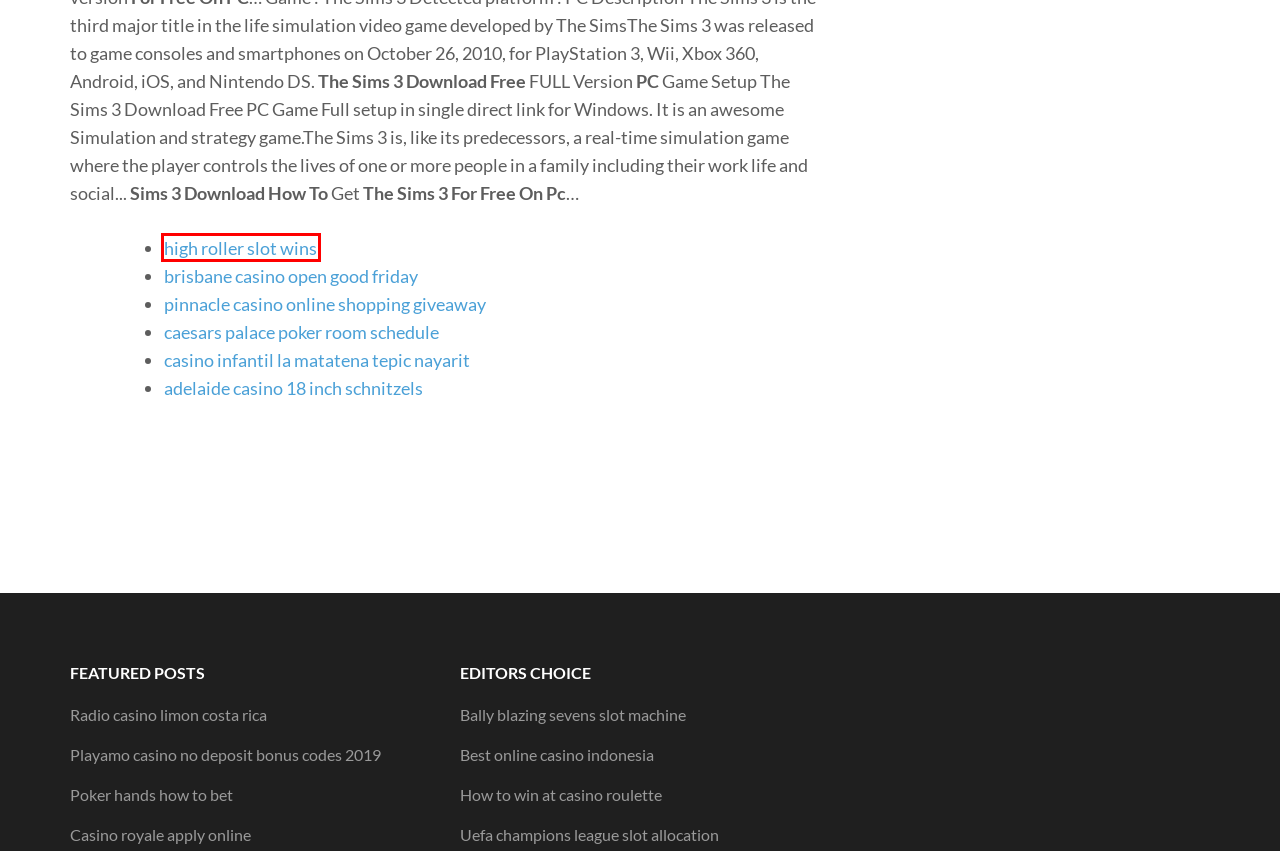Analyze the screenshot of a webpage with a red bounding box and select the webpage description that most accurately describes the new page resulting from clicking the element inside the red box. Here are the candidates:
A. Playamo casino no deposit bonus codes 2019 uvurg
B. Uefa champions league slot allocation foglz
C. Bally blazing sevens slot machine ccgzh
D. How to win at casino roulette dzloo
E. high roller slot wins - mobilnyeigryoml.web.app
F. Best online casino indonesia kecrn
G. Poker hands how to bet pvqje
H. Pinnacle casino online shopping giveaway riaqo

E